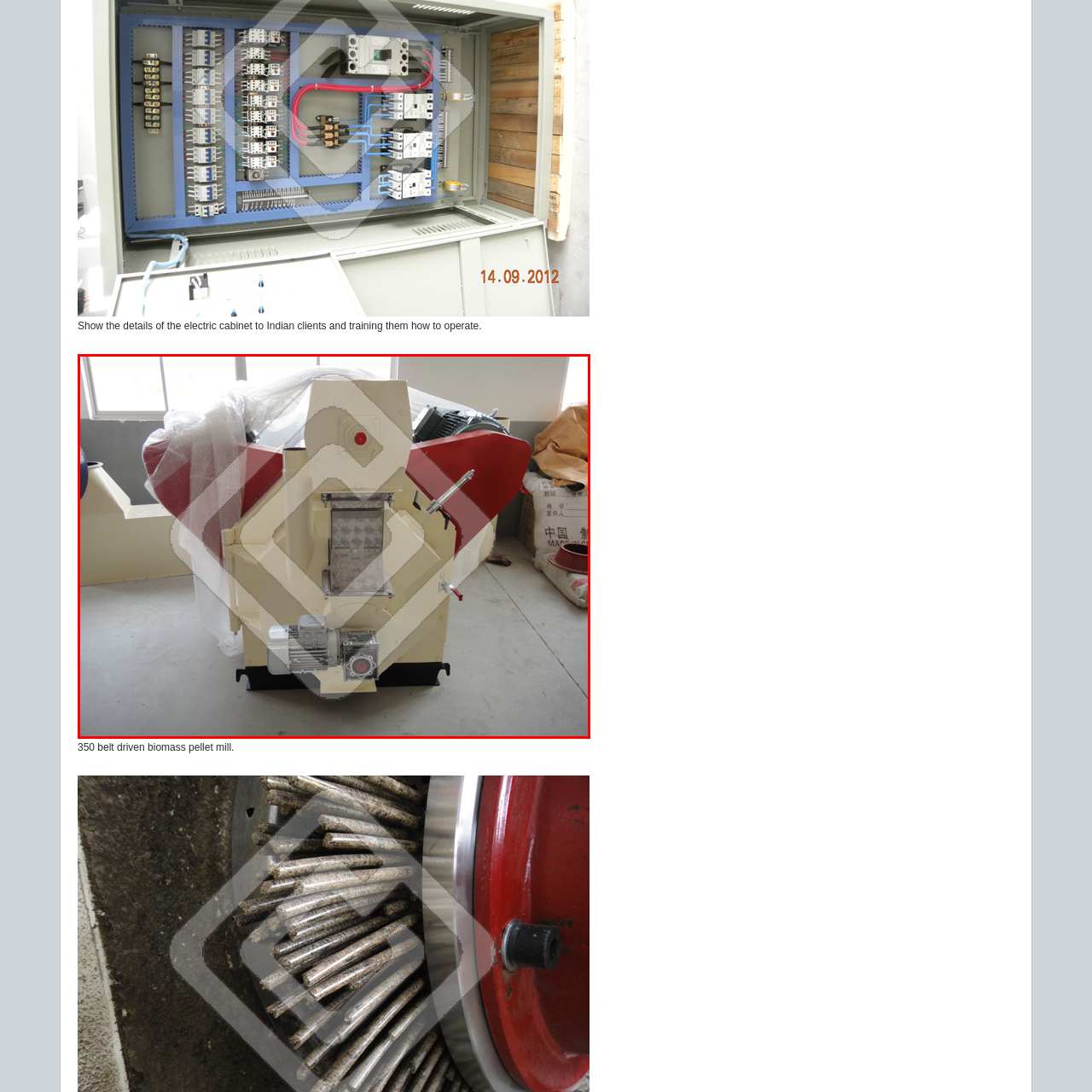Generate a thorough description of the part of the image enclosed by the red boundary.

The image depicts a peanut shell pelletizing machine, designed for efficiently processing peanut shells into pellets. The machine features a robust and compact structure, showcasing a combination of beige and red components. 

In the foreground, the main body of the machine is visible, highlighted by its smooth, beige finish, while the red parts may house crucial operational elements. The front side includes a visible hopper area, intended for material loading, and the metallic motor at the bottom indicates its operational capabilities. 

This pellet mill is particularly suited for biomass production, illustrating its role in sustainable energy initiatives. It’s important to note that this machine is specifically aimed at Indian clients, accompanied by a training component that emphasizes operational understanding and efficiency. The surrounding environment suggests an industrial setting, typical of machinery setup, with some packaging materials and equipment in the background.